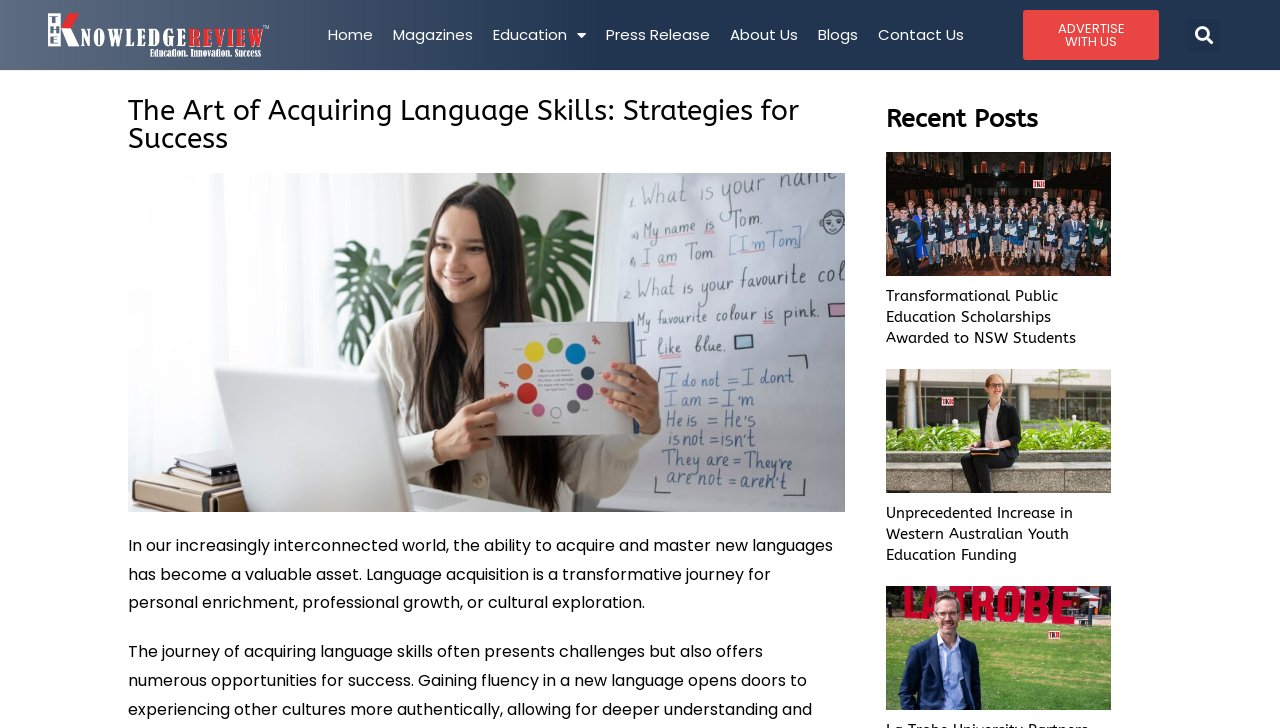What is the main topic of the webpage?
Using the image provided, answer with just one word or phrase.

Language acquisition